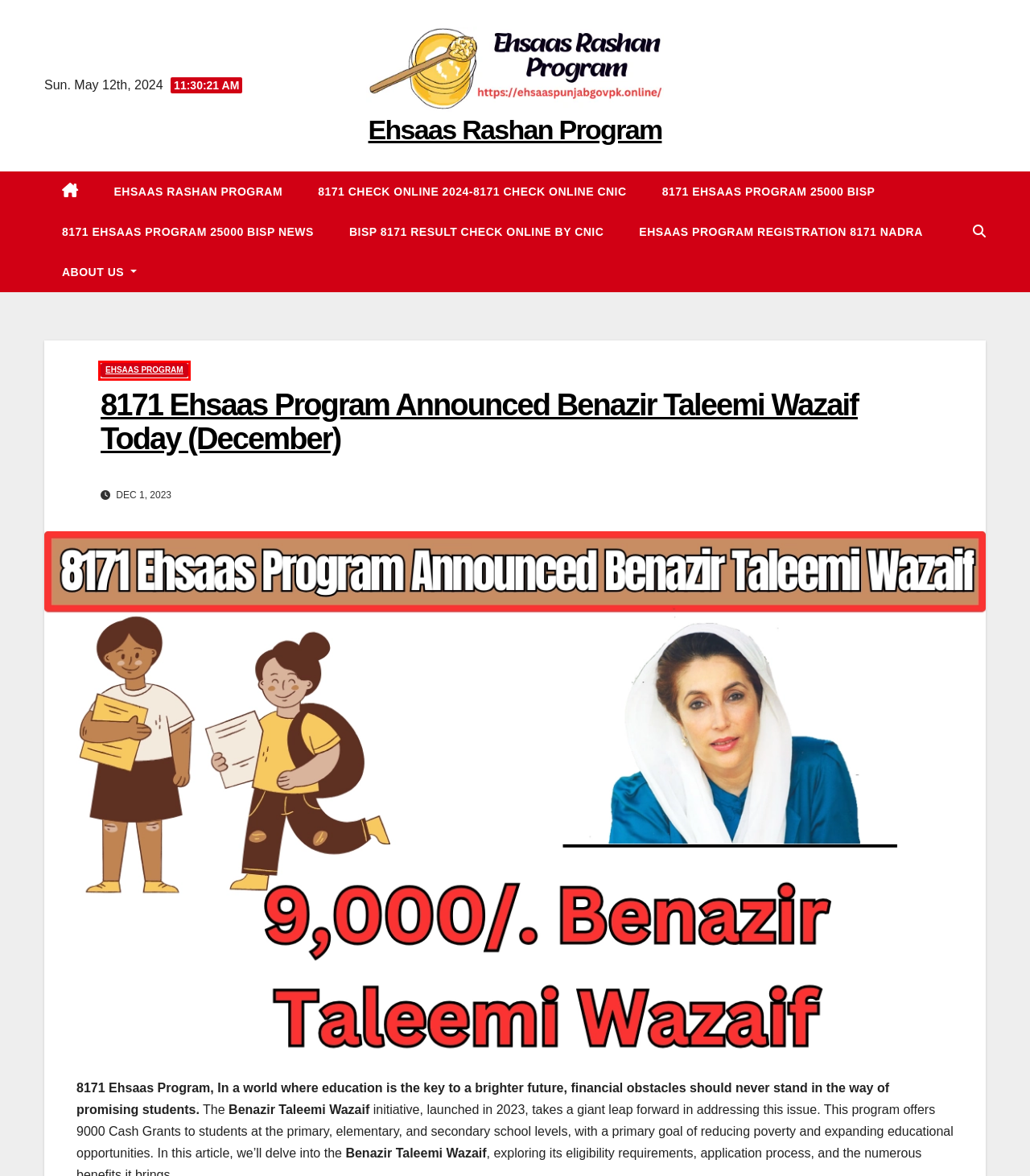Examine the screenshot of the webpage, which has a red bounding box around a UI element. Select the webpage description that best fits the new webpage after the element inside the red bounding box is clicked. Here are the choices:
A. 8171 Check Online 2024-8171 Check Online CNIC - Ehsaas Rashan Program
B. Bisp 8171 Result Check Online By Cnic - Ehsaas Rashan Program
C. 8171 Ehsaas Program 25000 Bisp - Ehsaas Rashan Program
D. Ehsaas Rashan Program - Ehsaas Rashan Program
E. Ehsaas Program Registration 8171 Nadra - Ehsaas Rashan Program
F. Ehsaas Program - Ehsaas Rashan Program
G. BISP 8171 (December) Payment 9000 Big Update Today - Ehsaas Rashan Program
H. 8171 Ehsaas Program 25000 Bisp News - Ehsaas Rashan Program

F